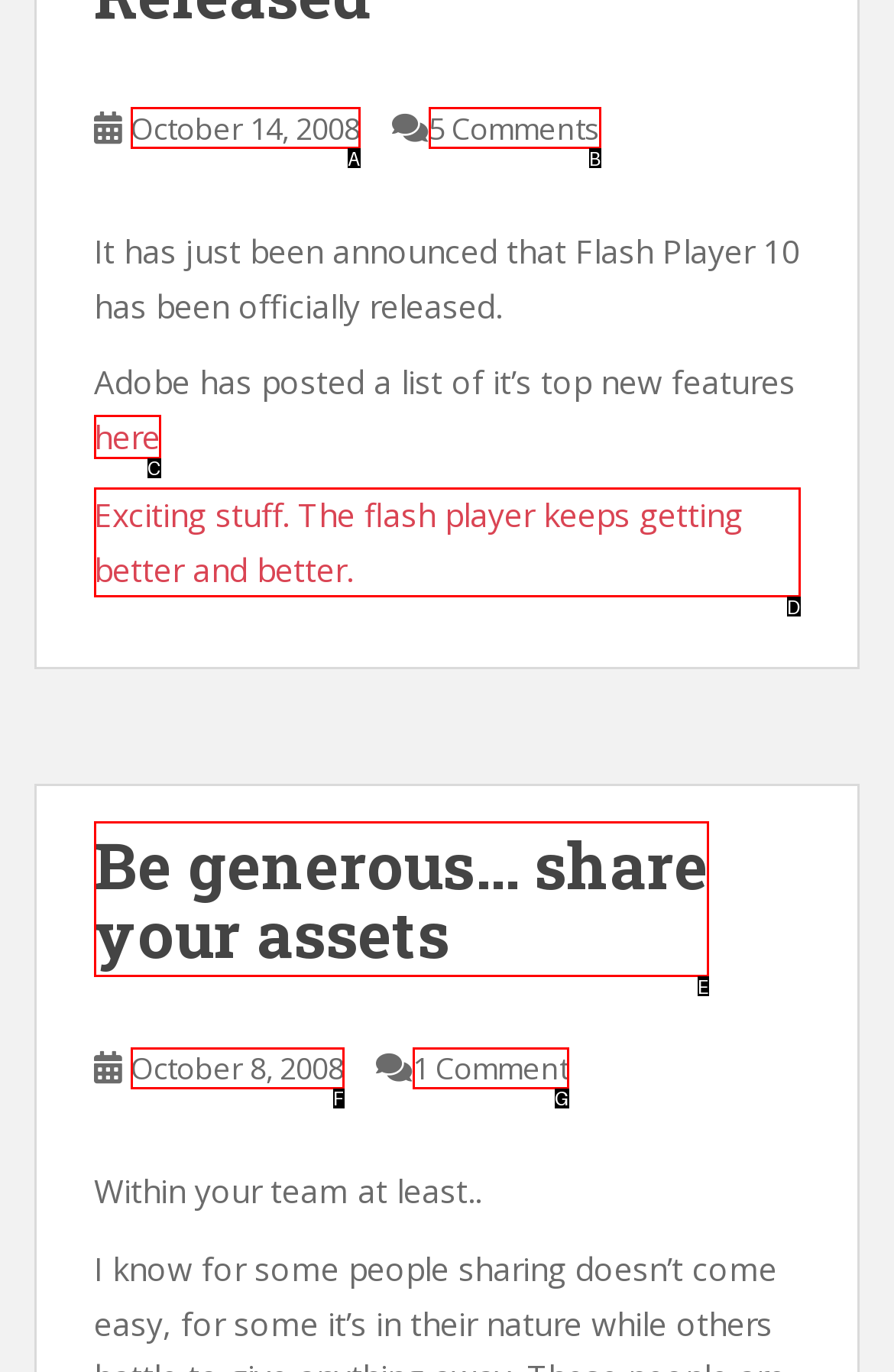Choose the HTML element that best fits the description: 5 Comments. Answer with the option's letter directly.

B